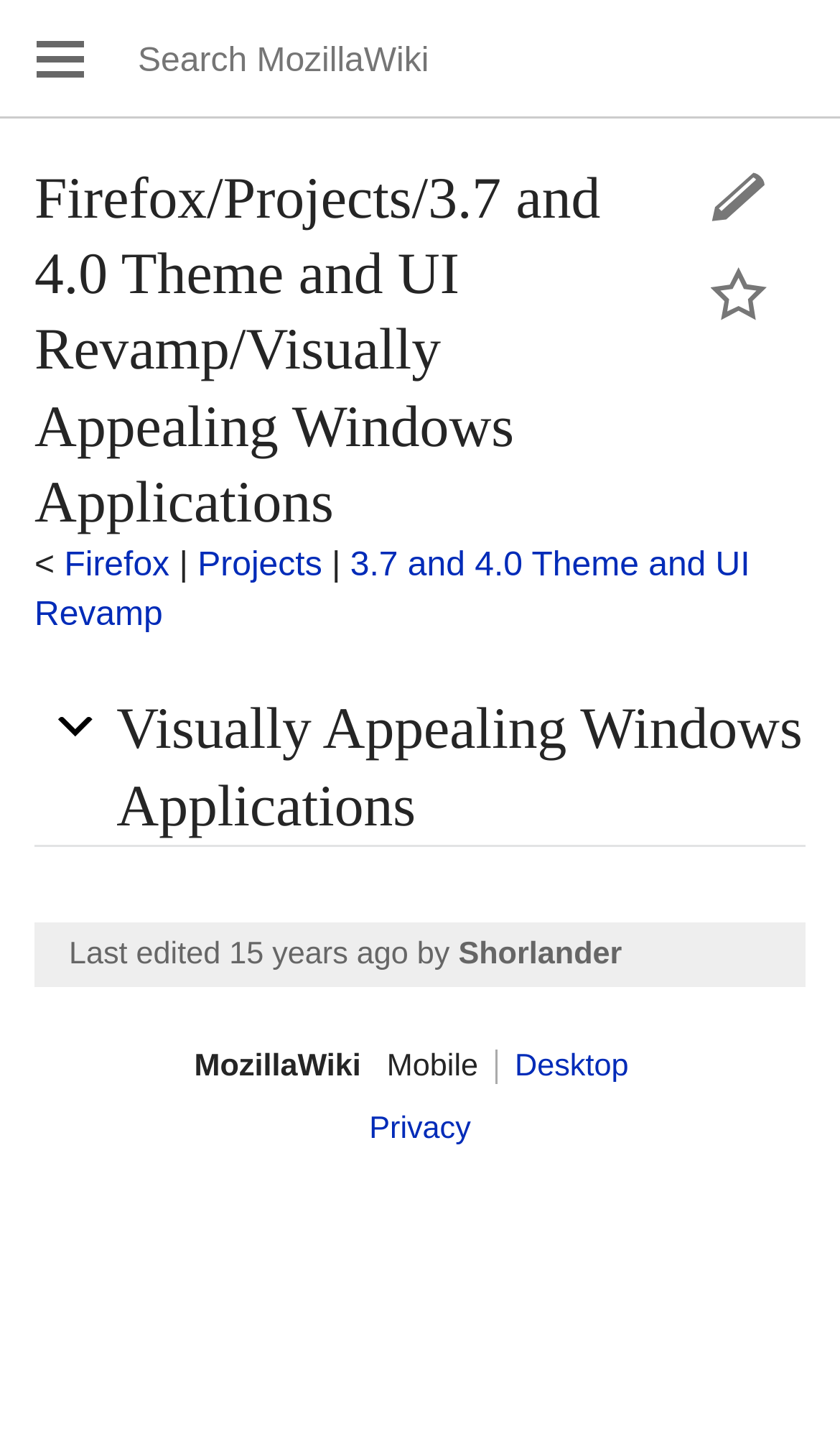Please identify the bounding box coordinates of the clickable area that will fulfill the following instruction: "Watch this page". The coordinates should be in the format of four float numbers between 0 and 1, i.e., [left, top, right, bottom].

[0.801, 0.187, 0.959, 0.226]